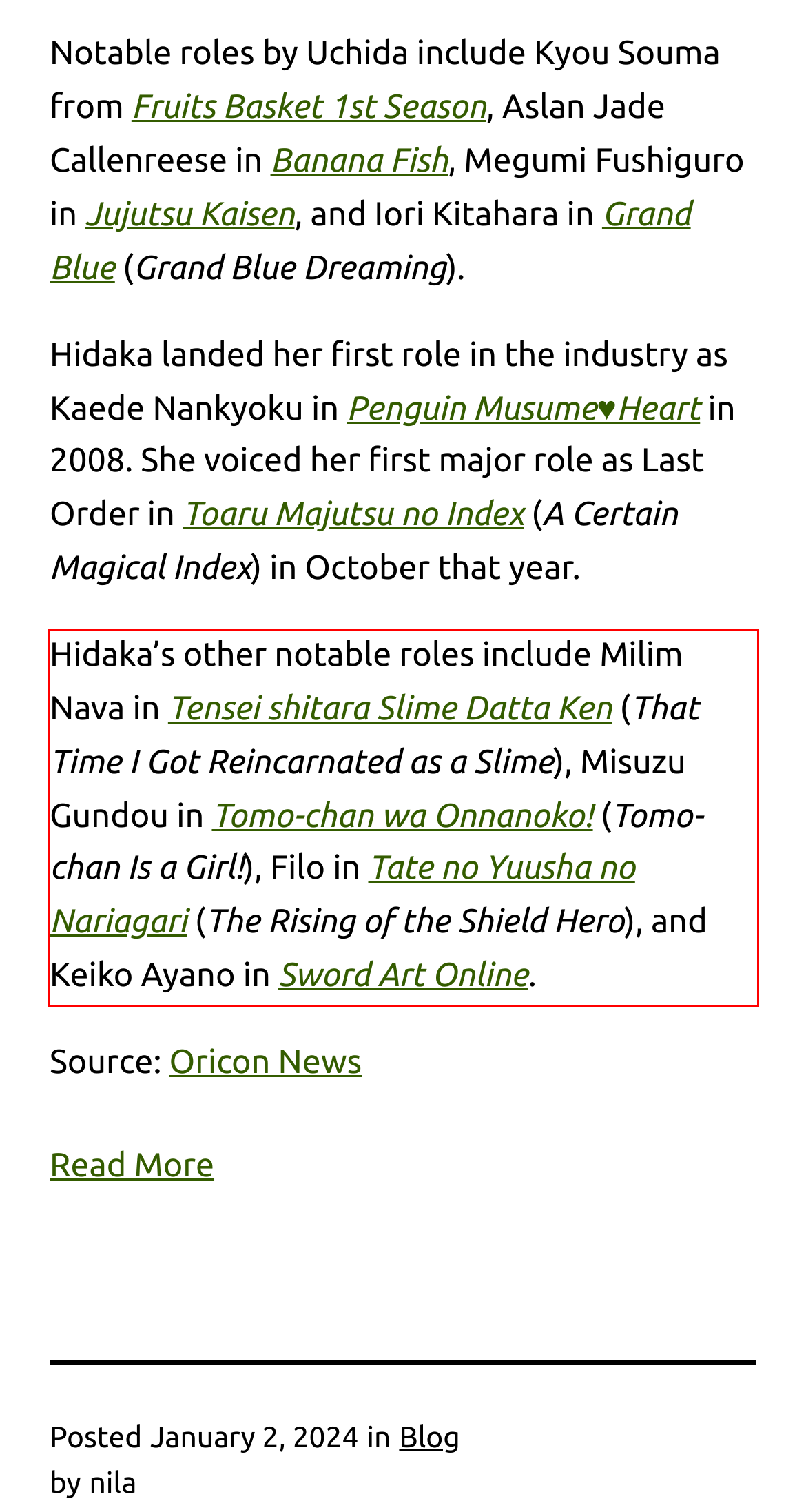Given a screenshot of a webpage with a red bounding box, please identify and retrieve the text inside the red rectangle.

Hidaka’s other notable roles include Milim Nava in Tensei shitara Slime Datta Ken (That Time I Got Reincarnated as a Slime), Misuzu Gundou in Tomo-chan wa Onnanoko! (Tomo-chan Is a Girl!), Filo in Tate no Yuusha no Nariagari (The Rising of the Shield Hero), and Keiko Ayano in Sword Art Online.